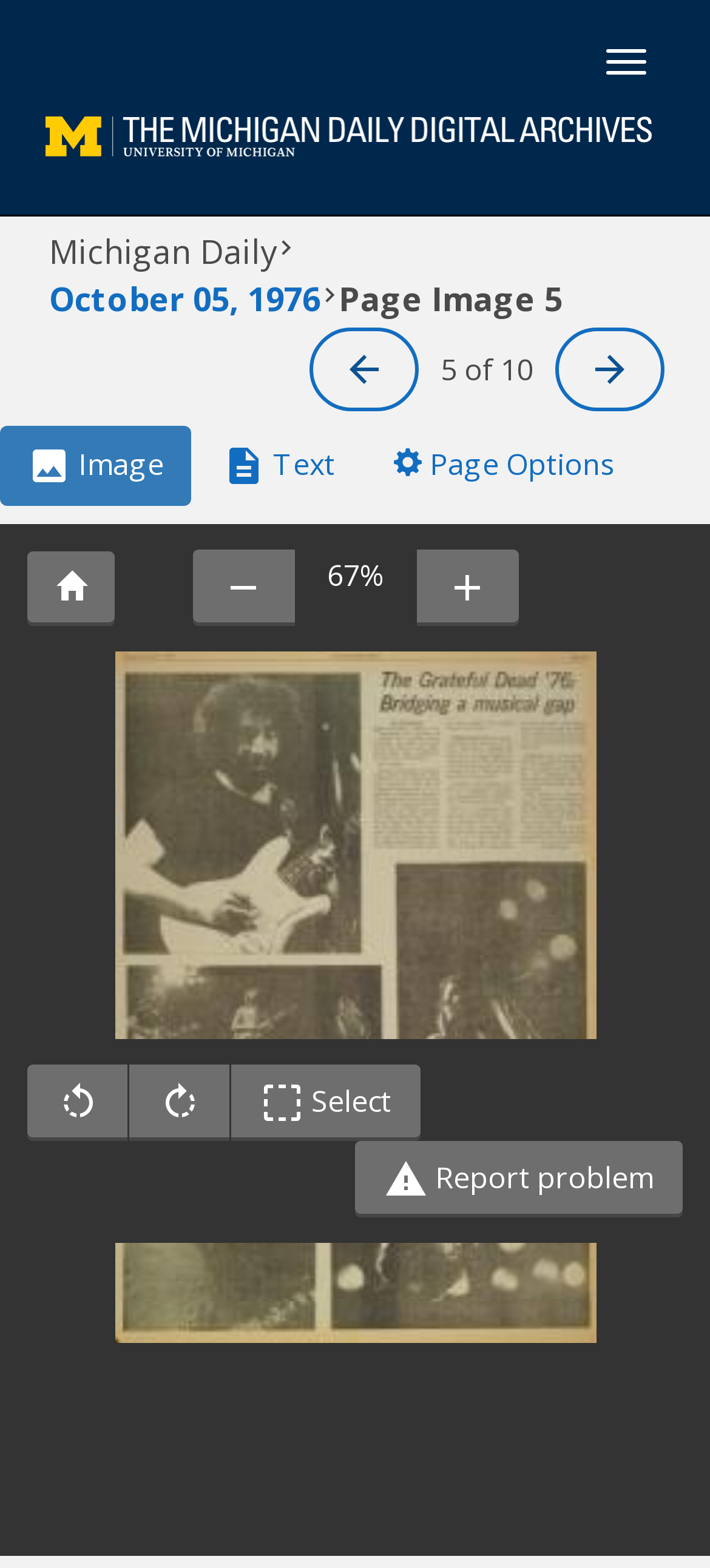Please find the bounding box for the UI component described as follows: "Previous Page".

[0.436, 0.209, 0.59, 0.263]